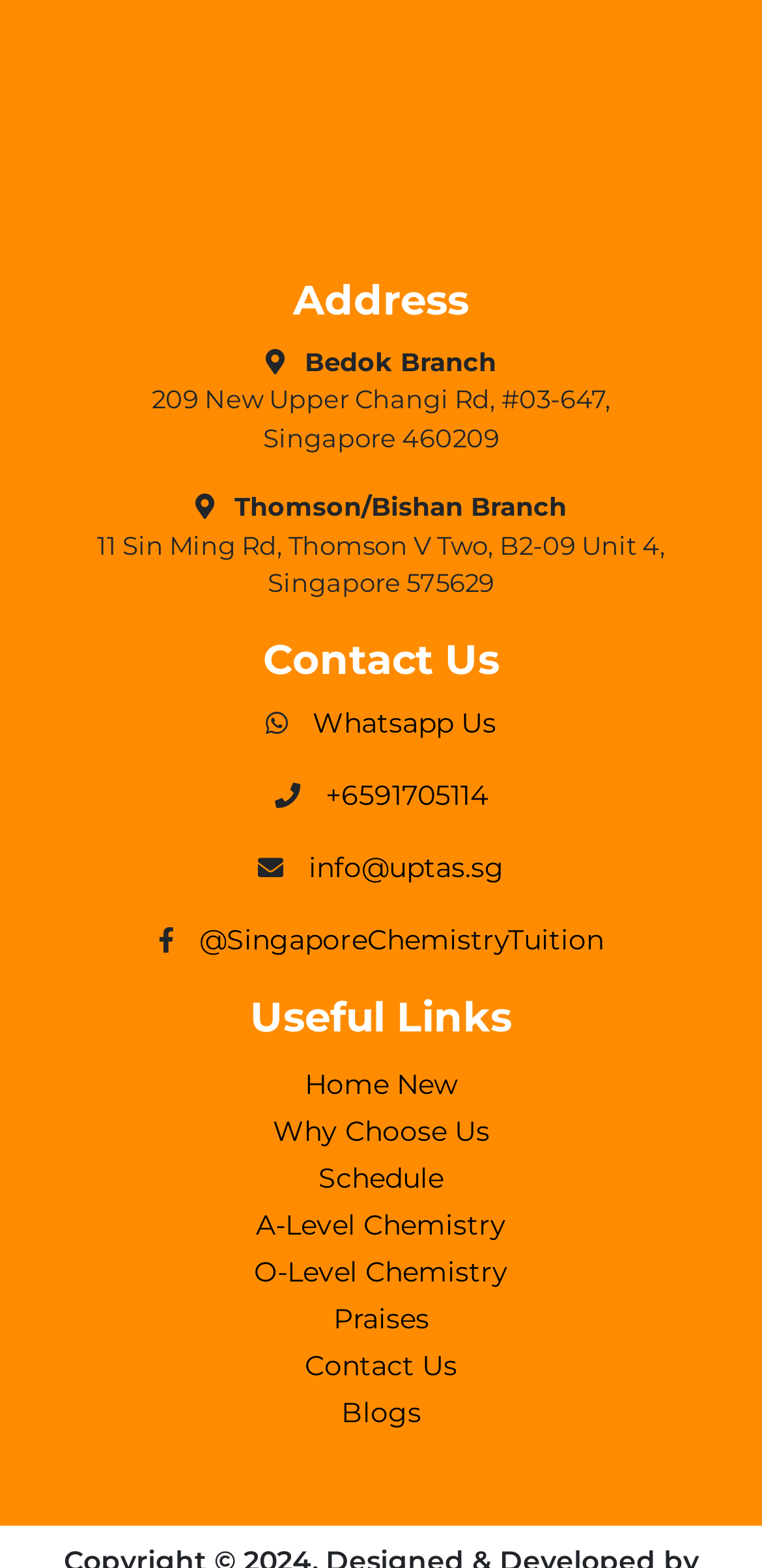Find the bounding box coordinates for the area that should be clicked to accomplish the instruction: "Contact customer care".

None